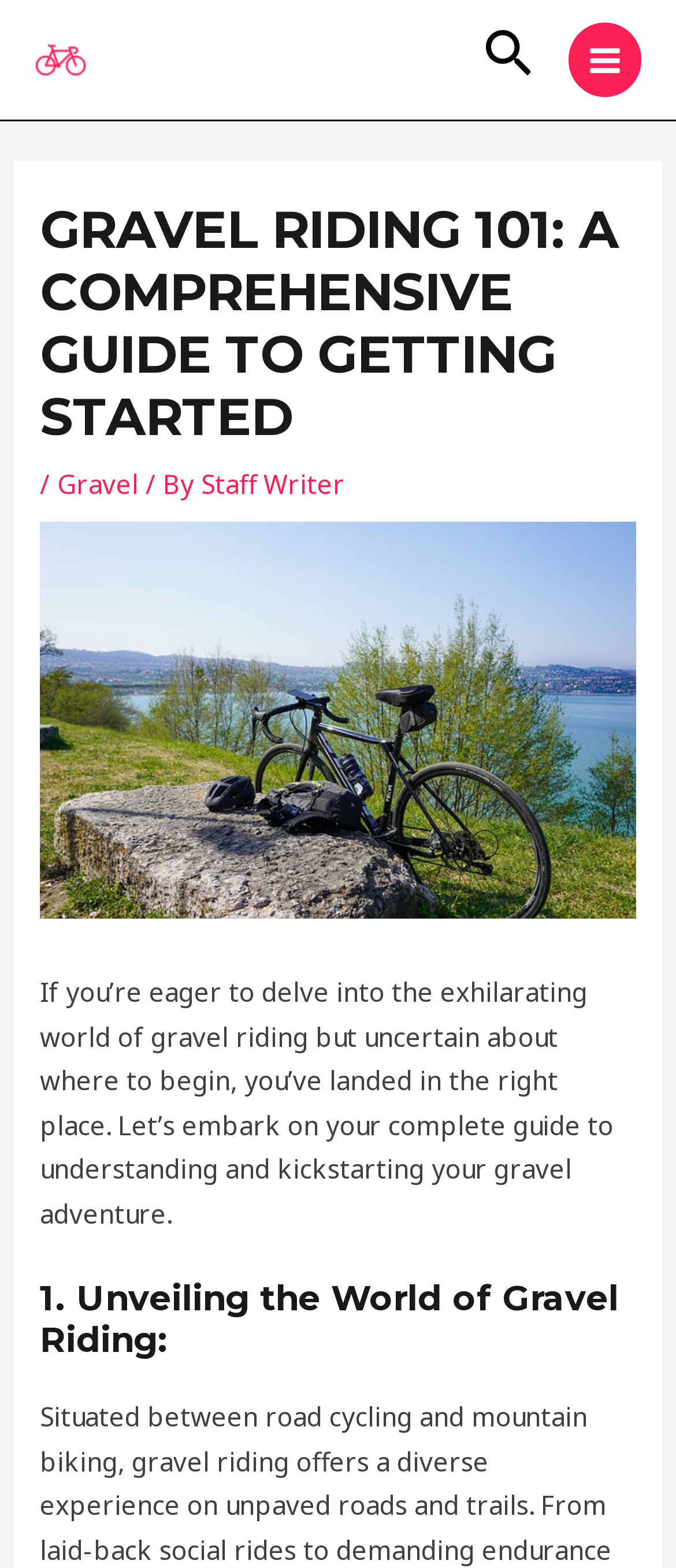Please determine the headline of the webpage and provide its content.

GRAVEL RIDING 101: A COMPREHENSIVE GUIDE TO GETTING STARTED